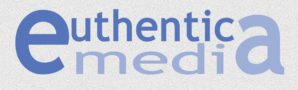Describe the scene depicted in the image with great detail.

The image features the logo of "euthentic media," which represents a brand associated with music and media content. The design of the logo combines lowercase and uppercase letters, creating a visually appealing contrast. The use of a blue color palette in the text suggests a tone of trust and creativity, reflecting the company's focus on authentic and quality media production. This logo likely serves as a visual identity for the brand, encapsulating its mission and values in the field of music recordings, processing, and publication, as presented in the adjacent context referencing Wilhelm Kaiser-Lindemann's cantata.